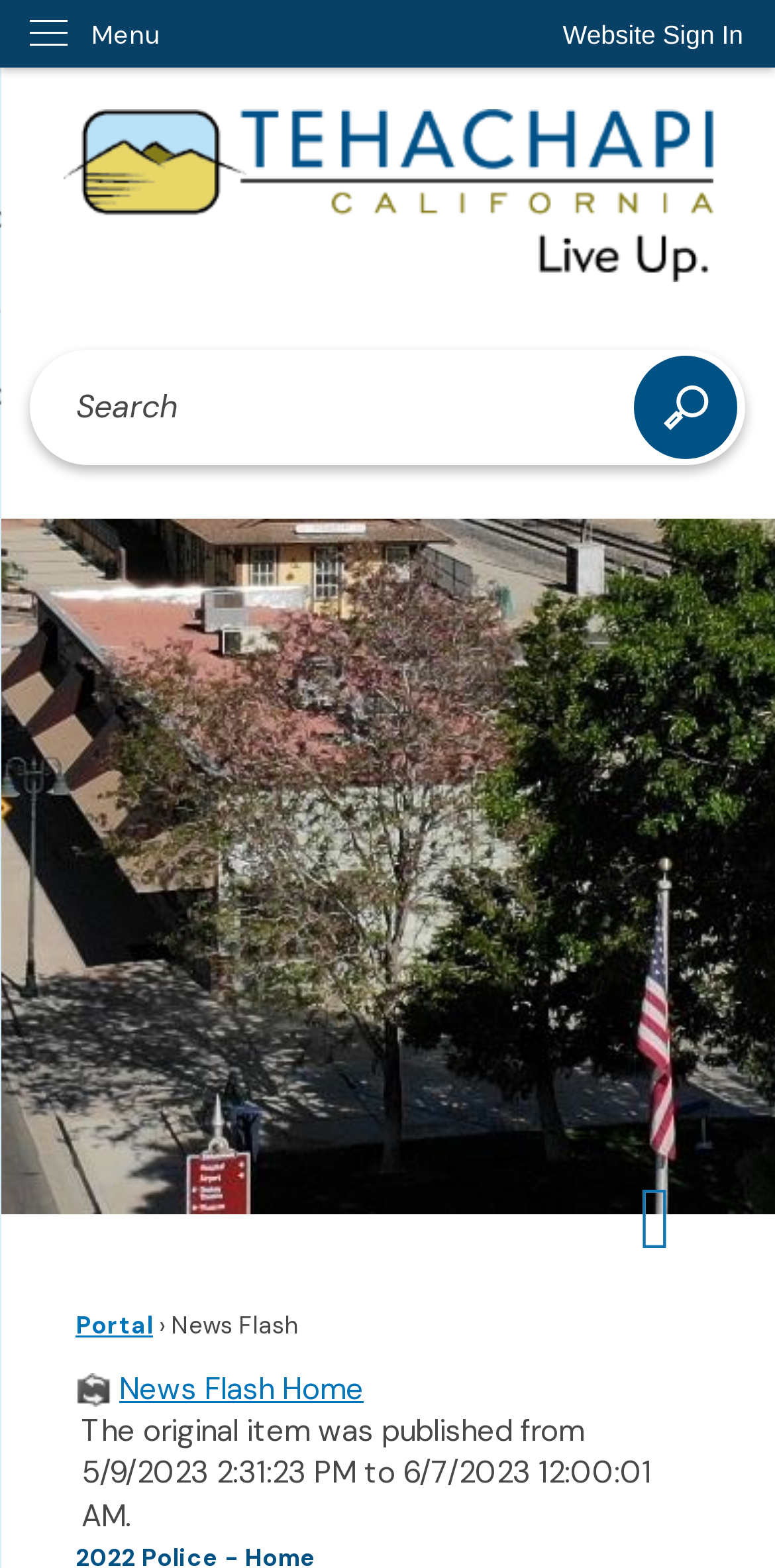What is the purpose of the search region?
Please provide a full and detailed response to the question.

The search region is a prominent feature on the webpage, located near the top. It consists of a textbox and a search button. The presence of this region suggests that the website has a large amount of content and the developers want to provide users with a convenient way to find specific information. Therefore, the purpose of the search region is to allow users to search the website.